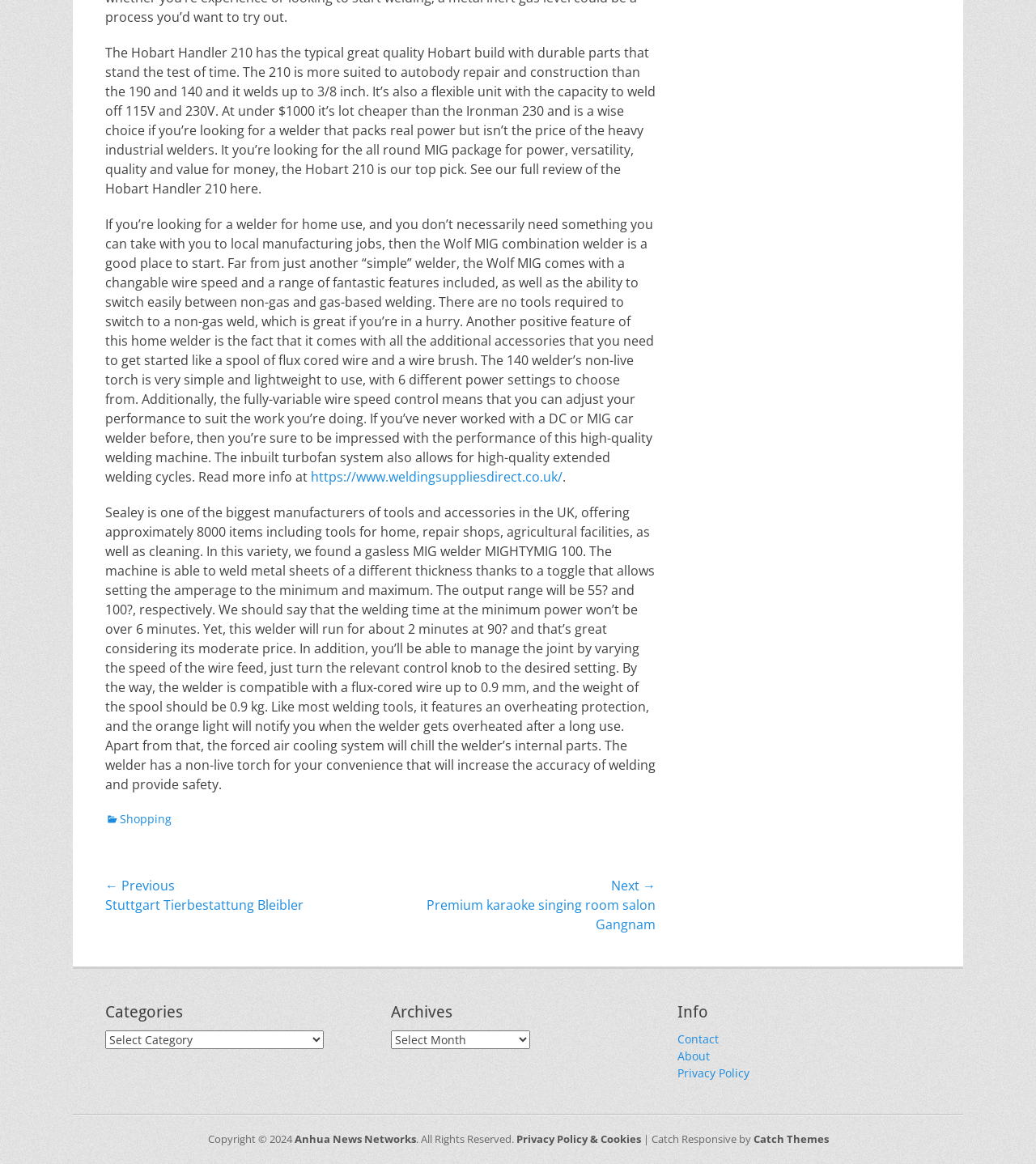What is the copyright year mentioned at the bottom of the webpage?
Give a detailed explanation using the information visible in the image.

The copyright information at the bottom of the webpage states 'Copyright © 2024', indicating that the copyright year is 2024.